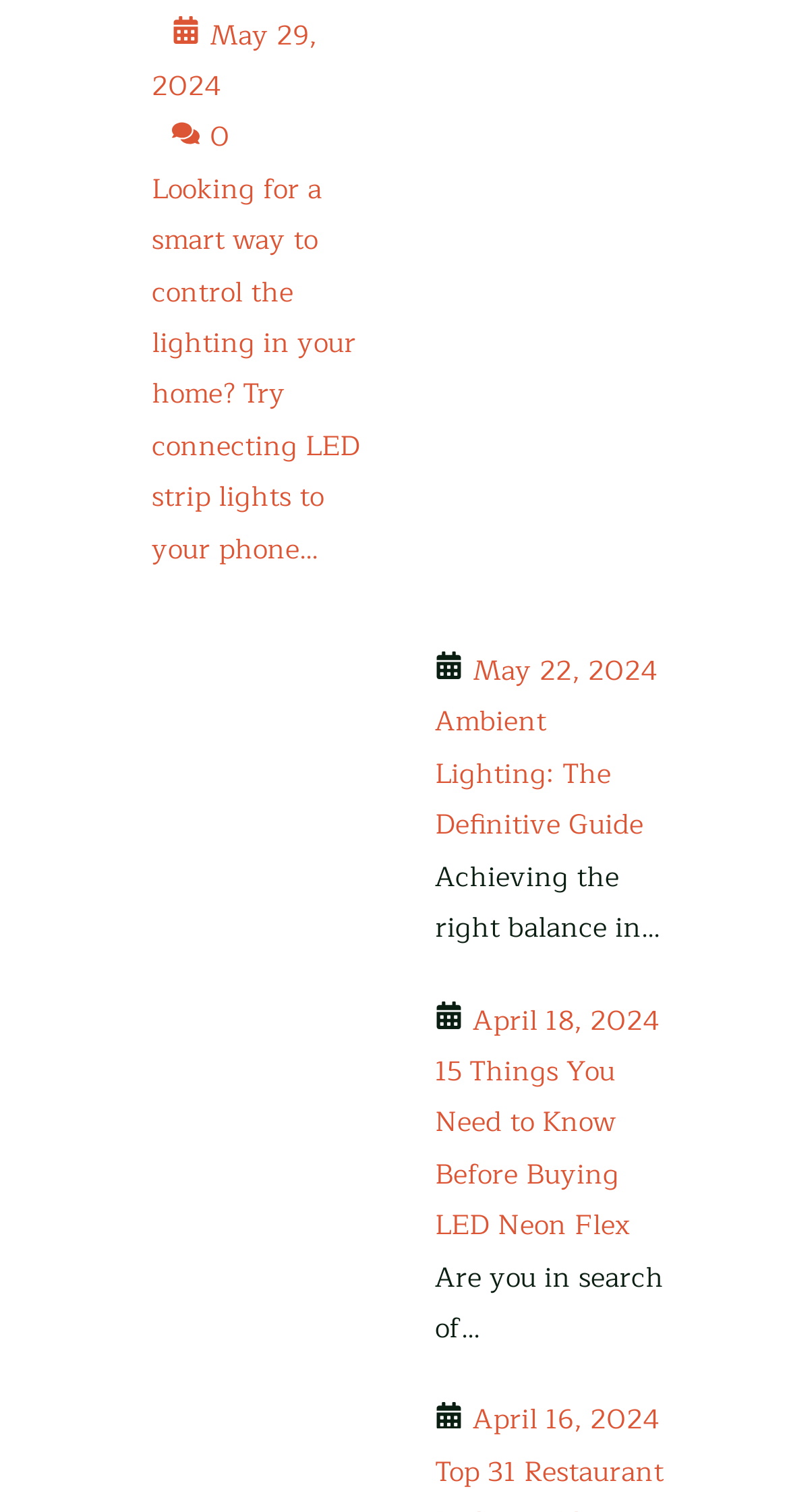Find the bounding box coordinates for the HTML element described as: "alt="Ambient Lighting: The Definitive Guide"". The coordinates should consist of four float values between 0 and 1, i.e., [left, top, right, bottom].

[0.154, 0.427, 0.5, 0.608]